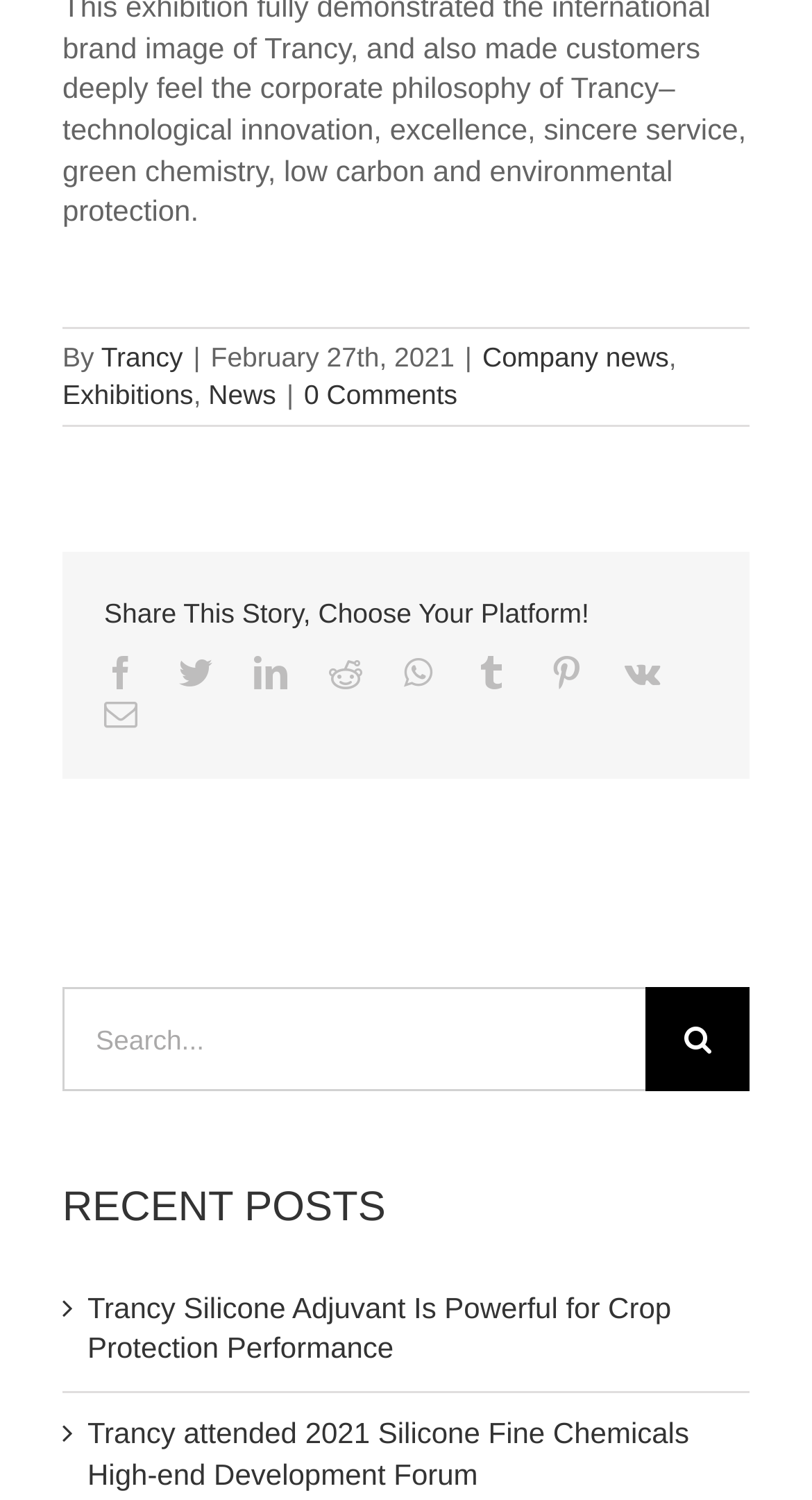Please specify the bounding box coordinates in the format (top-left x, top-left y, bottom-right x, bottom-right y), with values ranging from 0 to 1. Identify the bounding box for the UI component described as follows: Email

[0.128, 0.465, 0.169, 0.487]